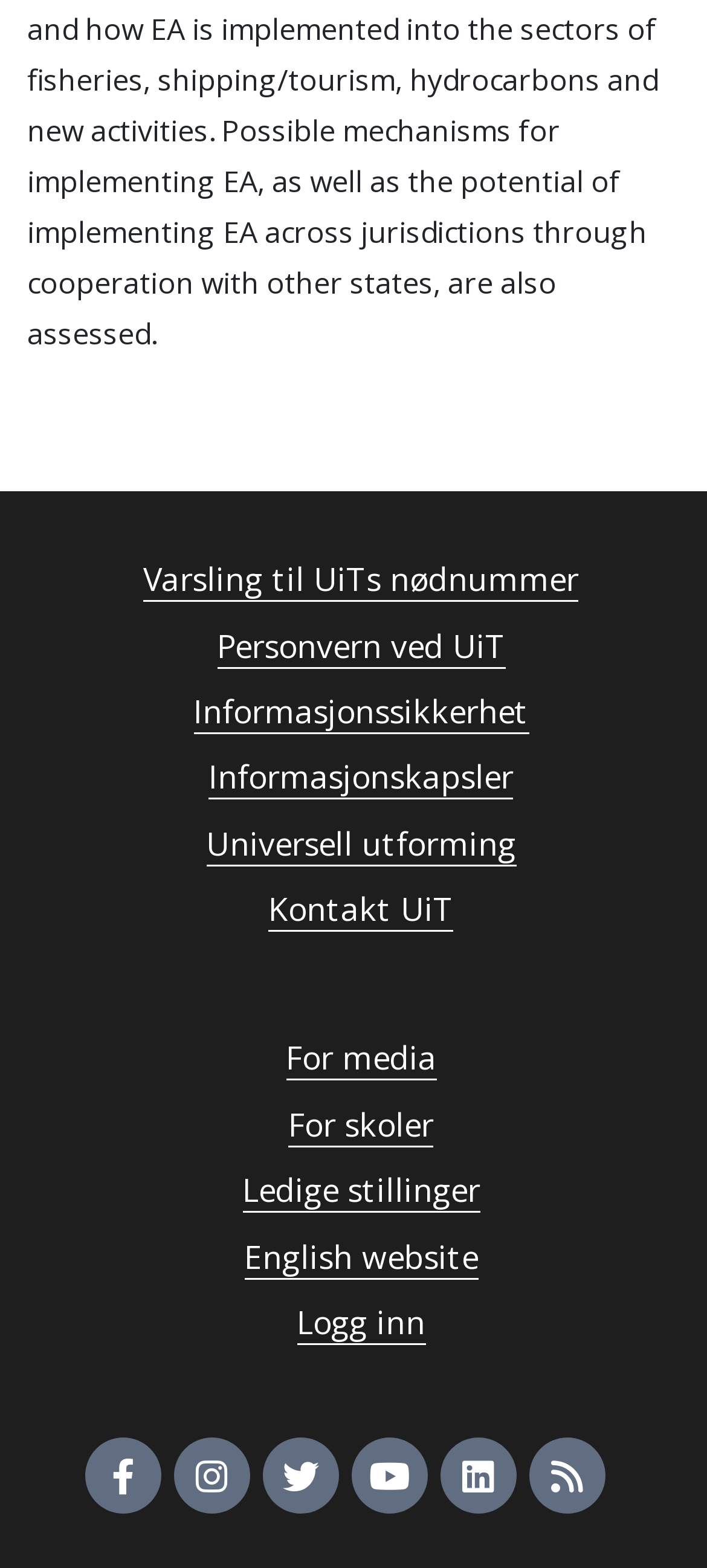Please find the bounding box coordinates (top-left x, top-left y, bottom-right x, bottom-right y) in the screenshot for the UI element described as follows: title="RSS og nyhetsbrev"

[0.749, 0.917, 0.856, 0.966]